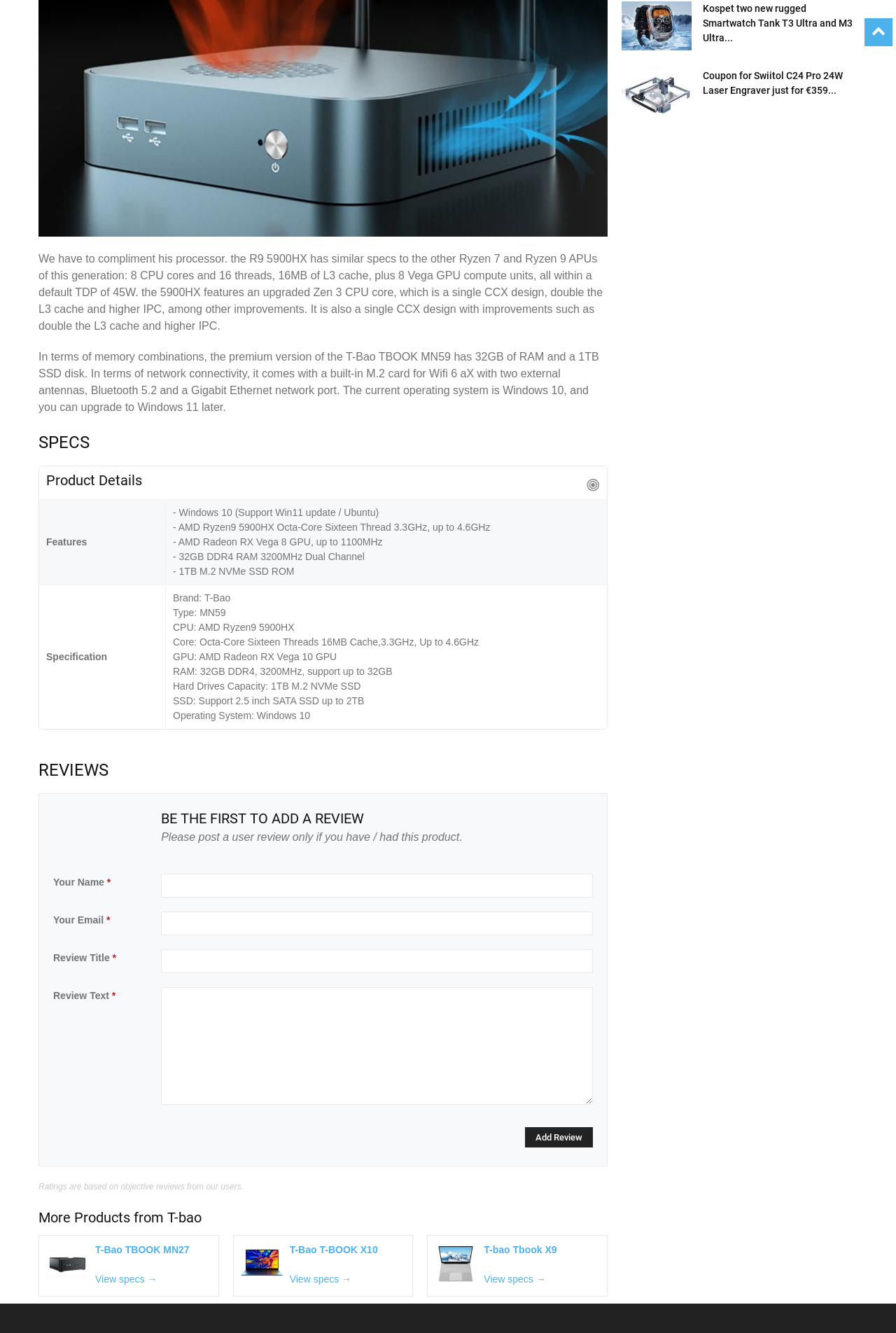What is the operating system of the laptop?
Answer briefly with a single word or phrase based on the image.

Windows 10